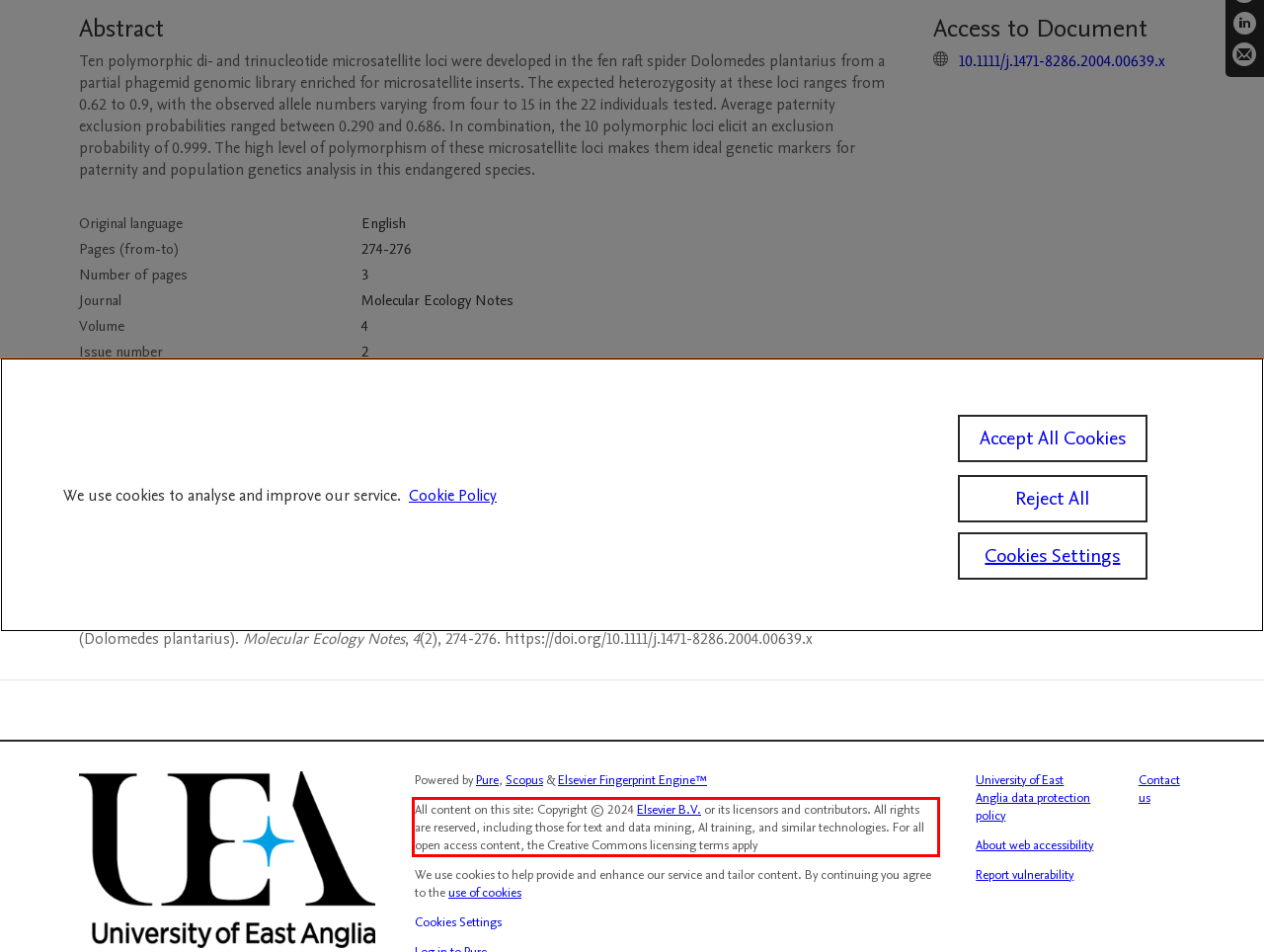Using OCR, extract the text content found within the red bounding box in the given webpage screenshot.

All content on this site: Copyright © 2024 Elsevier B.V. or its licensors and contributors. All rights are reserved, including those for text and data mining, AI training, and similar technologies. For all open access content, the Creative Commons licensing terms apply